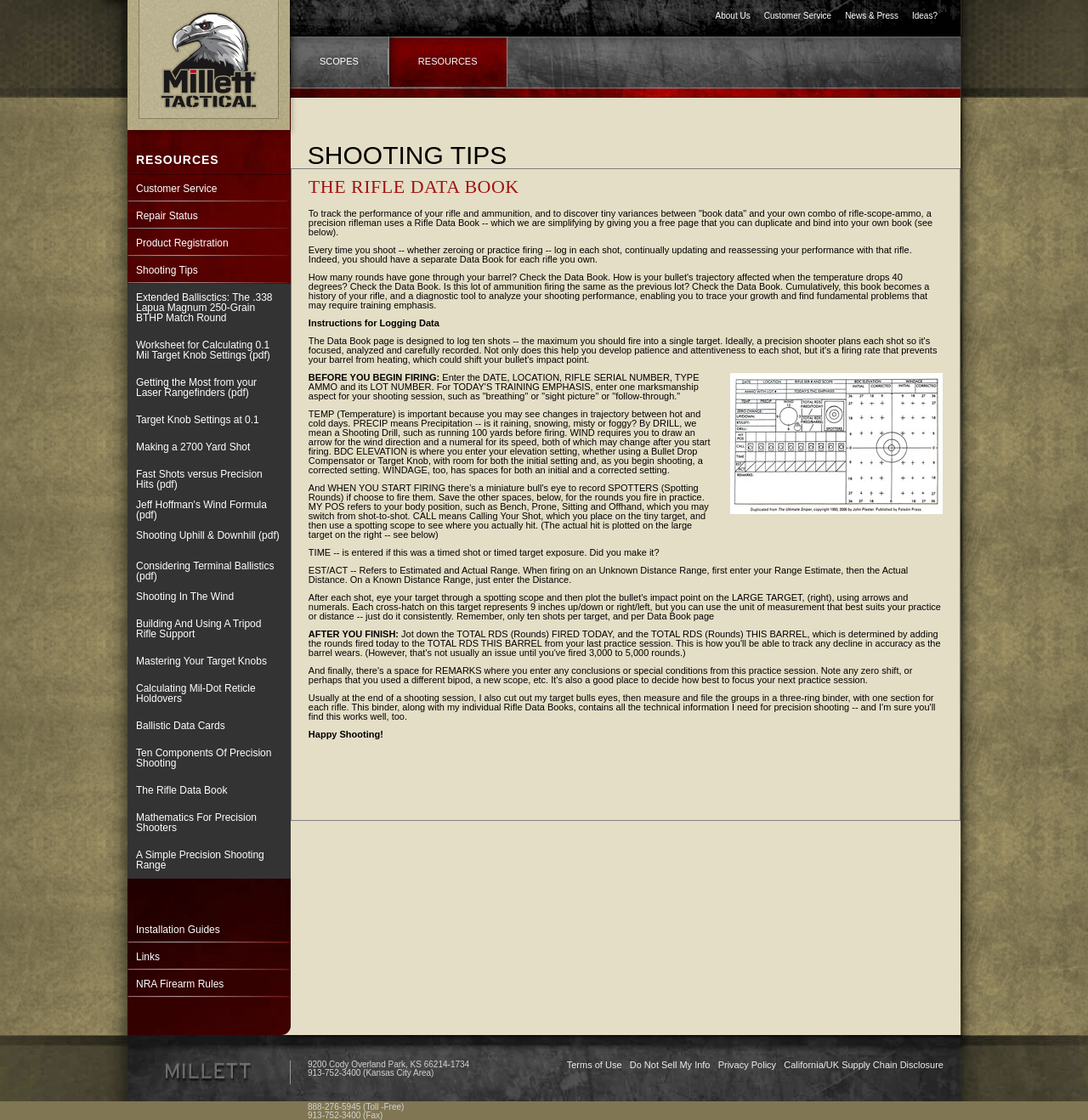Show the bounding box coordinates of the element that should be clicked to complete the task: "View the 'Shooting Tips' page".

[0.117, 0.229, 0.267, 0.253]